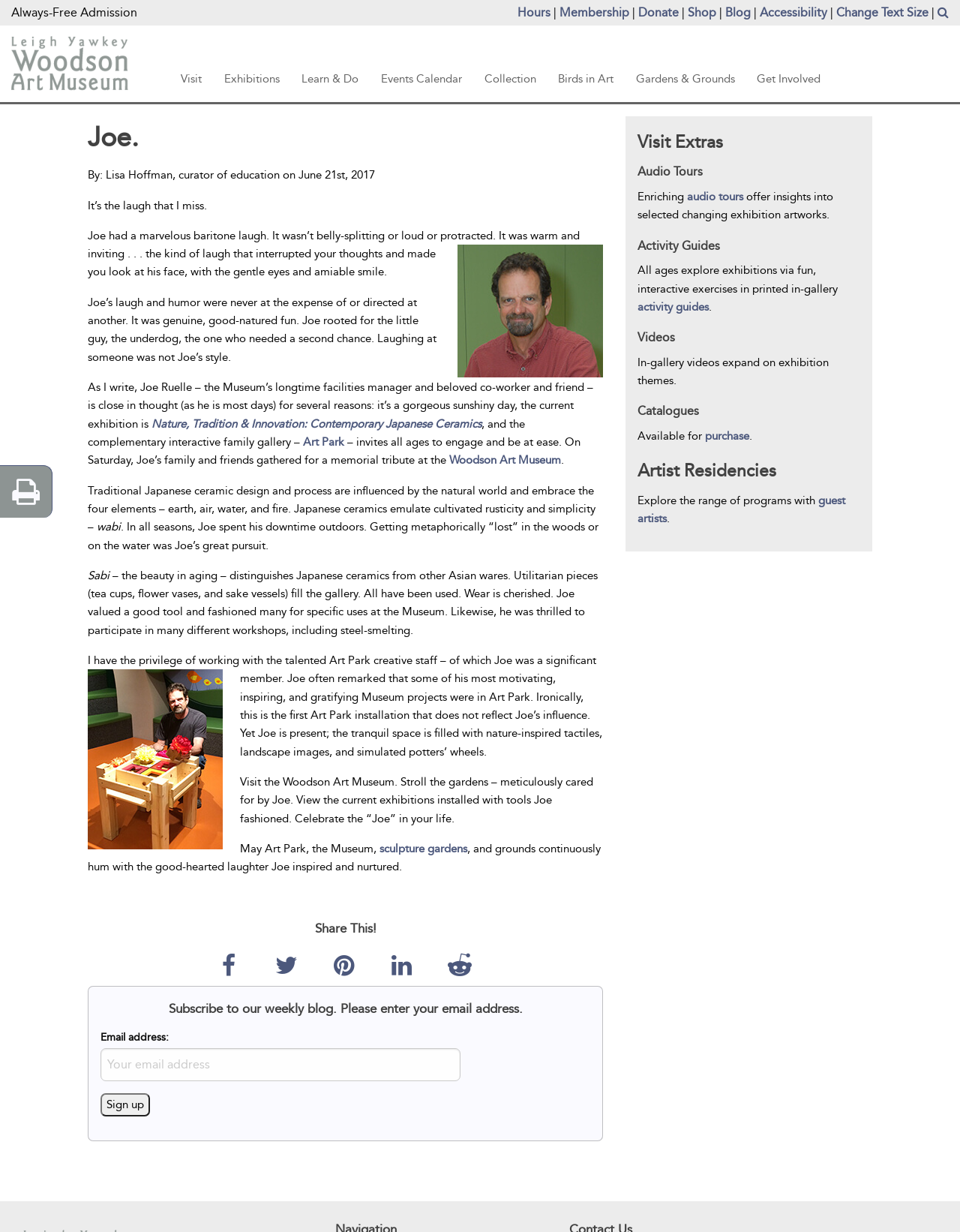Find the bounding box coordinates of the element's region that should be clicked in order to follow the given instruction: "Click the 'Sign up' button". The coordinates should consist of four float numbers between 0 and 1, i.e., [left, top, right, bottom].

[0.105, 0.887, 0.157, 0.906]